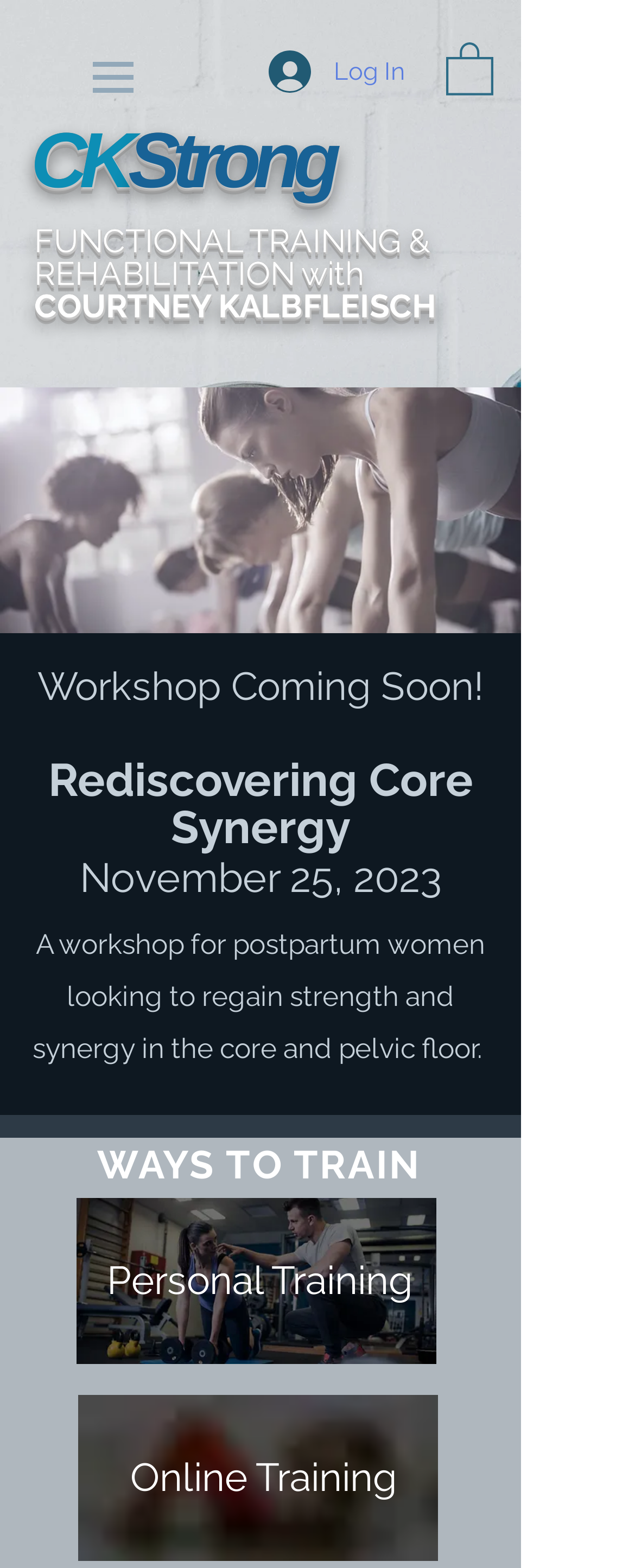What is the date of the upcoming workshop?
Refer to the image and provide a detailed answer to the question.

The webpage mentions that the workshop is coming soon, and the specific date of the workshop is November 25, 2023, which is evident from the static text on the webpage.